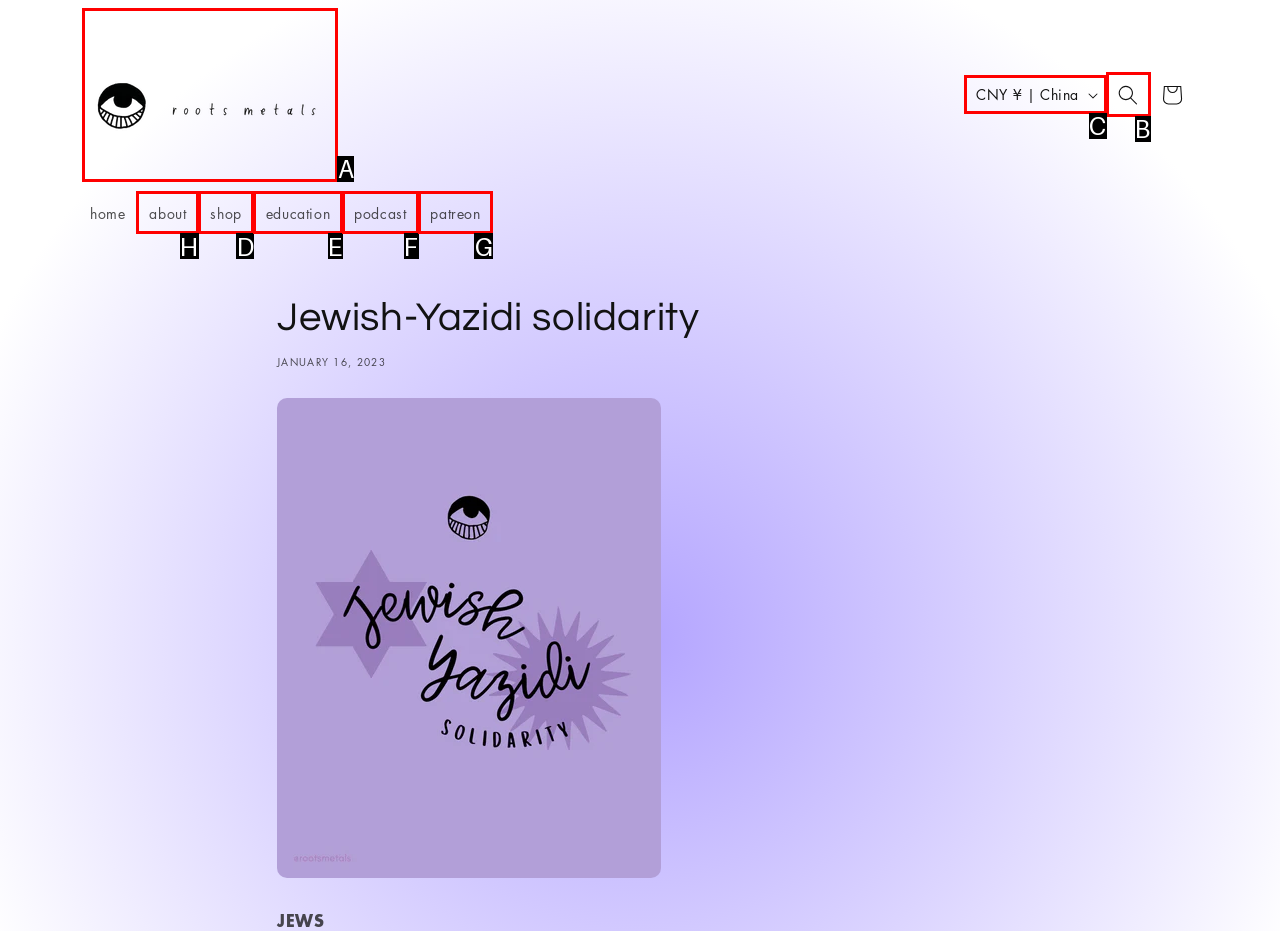Determine the letter of the UI element I should click on to complete the task: go to about page from the provided choices in the screenshot.

H